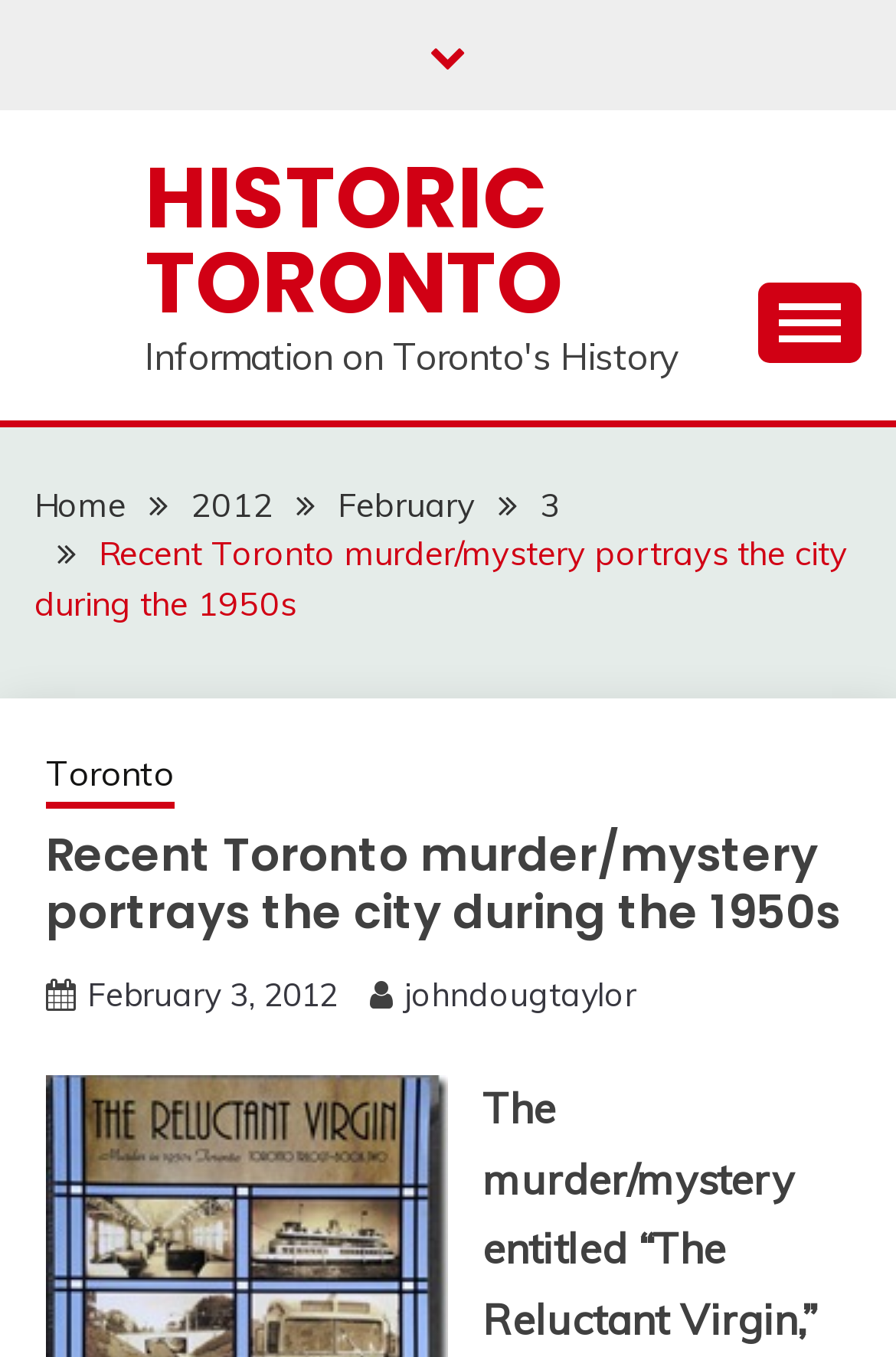Please extract and provide the main headline of the webpage.

Recent Toronto murder/mystery portrays the city during the 1950s